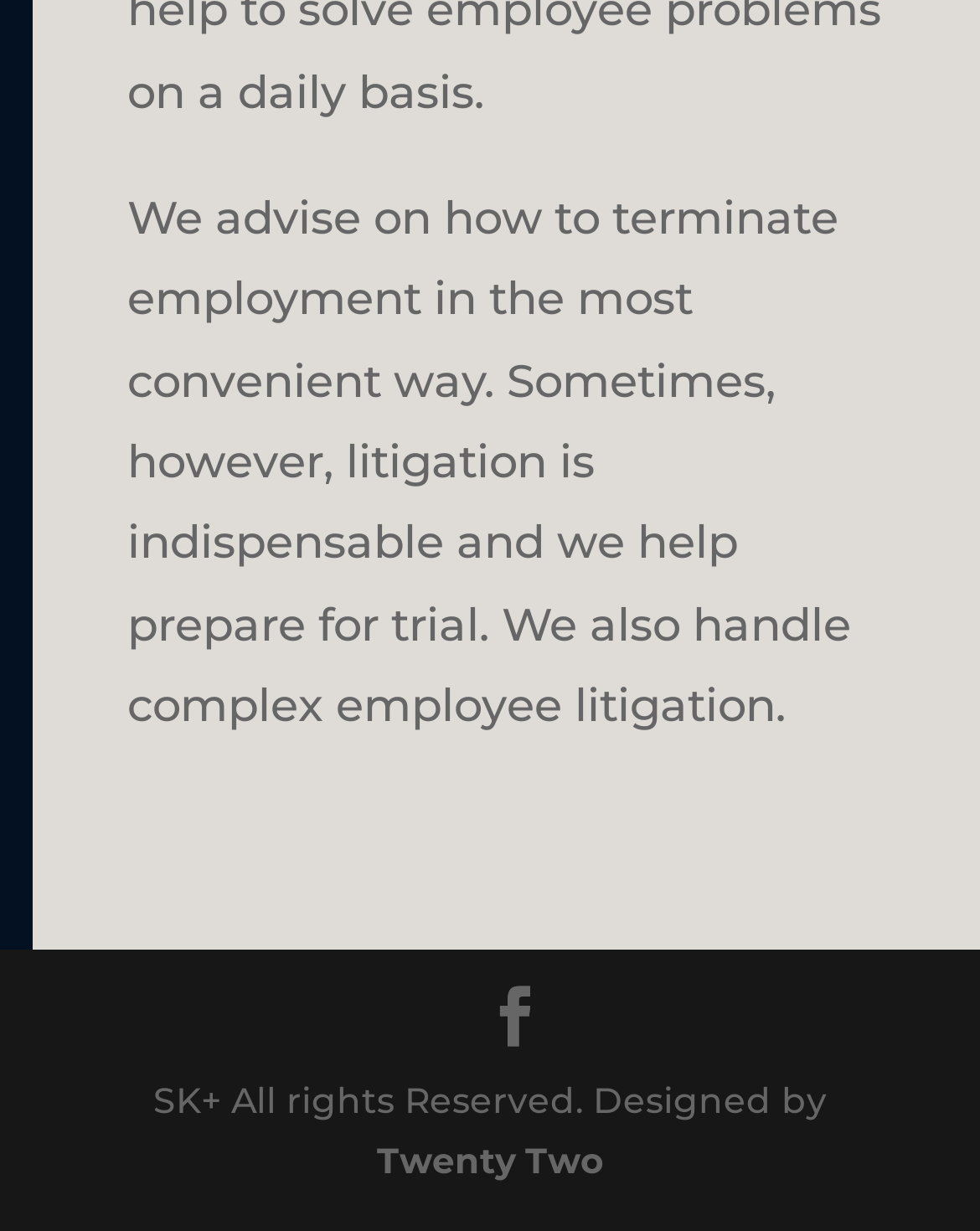Extract the bounding box of the UI element described as: "Beasiswa Arab Saudi".

None